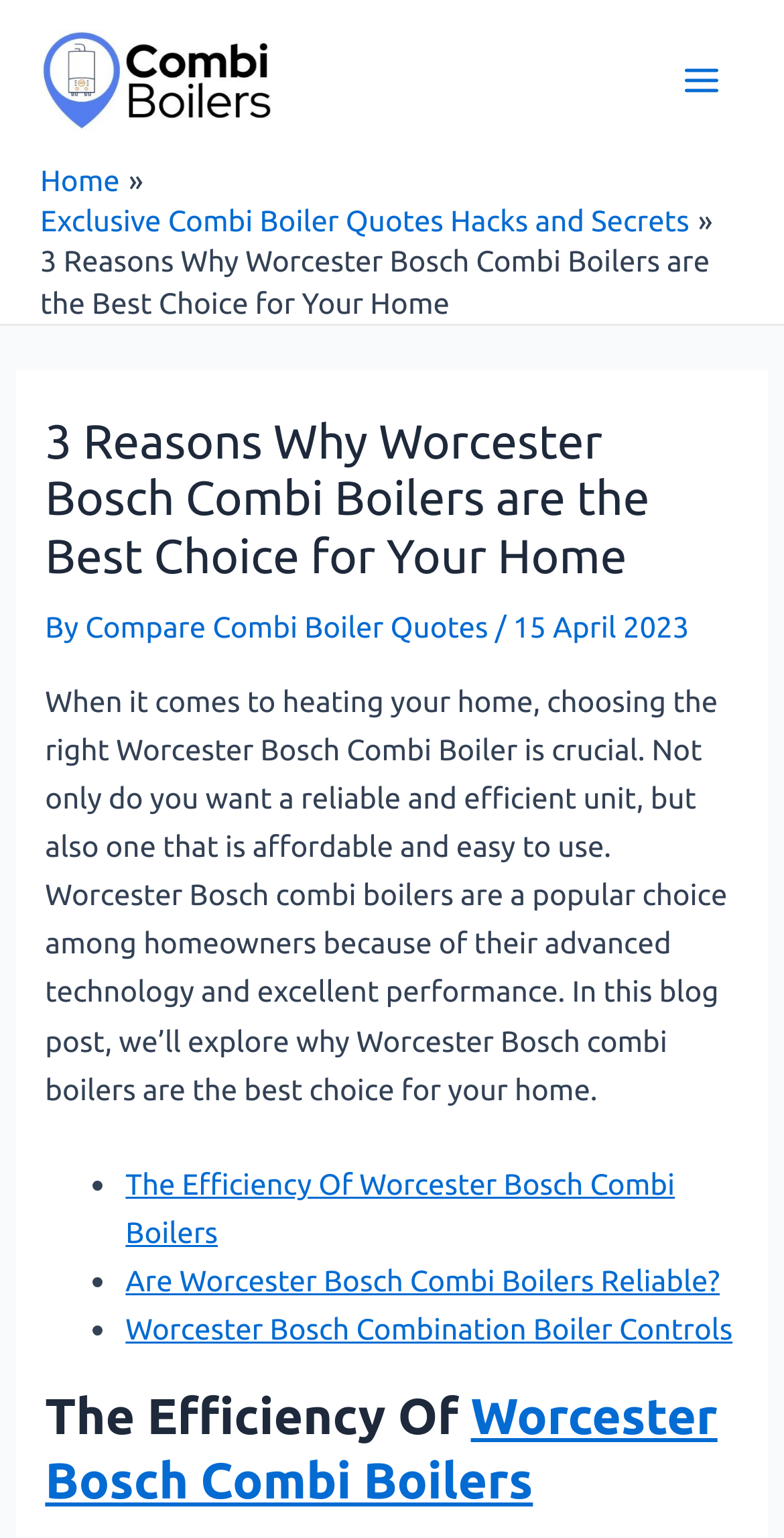Determine the bounding box coordinates of the section I need to click to execute the following instruction: "Click the website logo". Provide the coordinates as four float numbers between 0 and 1, i.e., [left, top, right, bottom].

[0.051, 0.039, 0.346, 0.061]